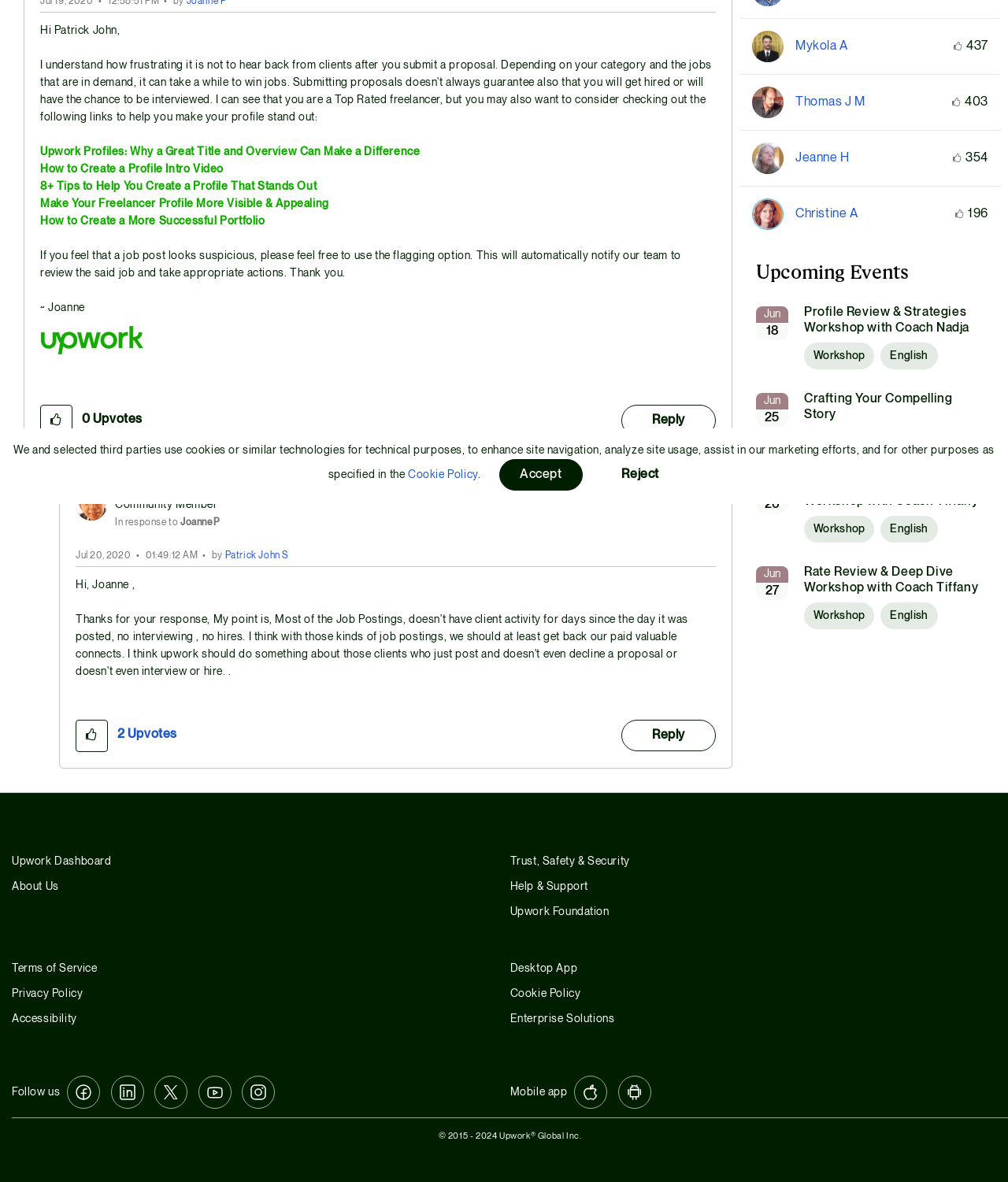Give the bounding box coordinates for the element described as: "Accept".

[0.495, 0.388, 0.578, 0.415]